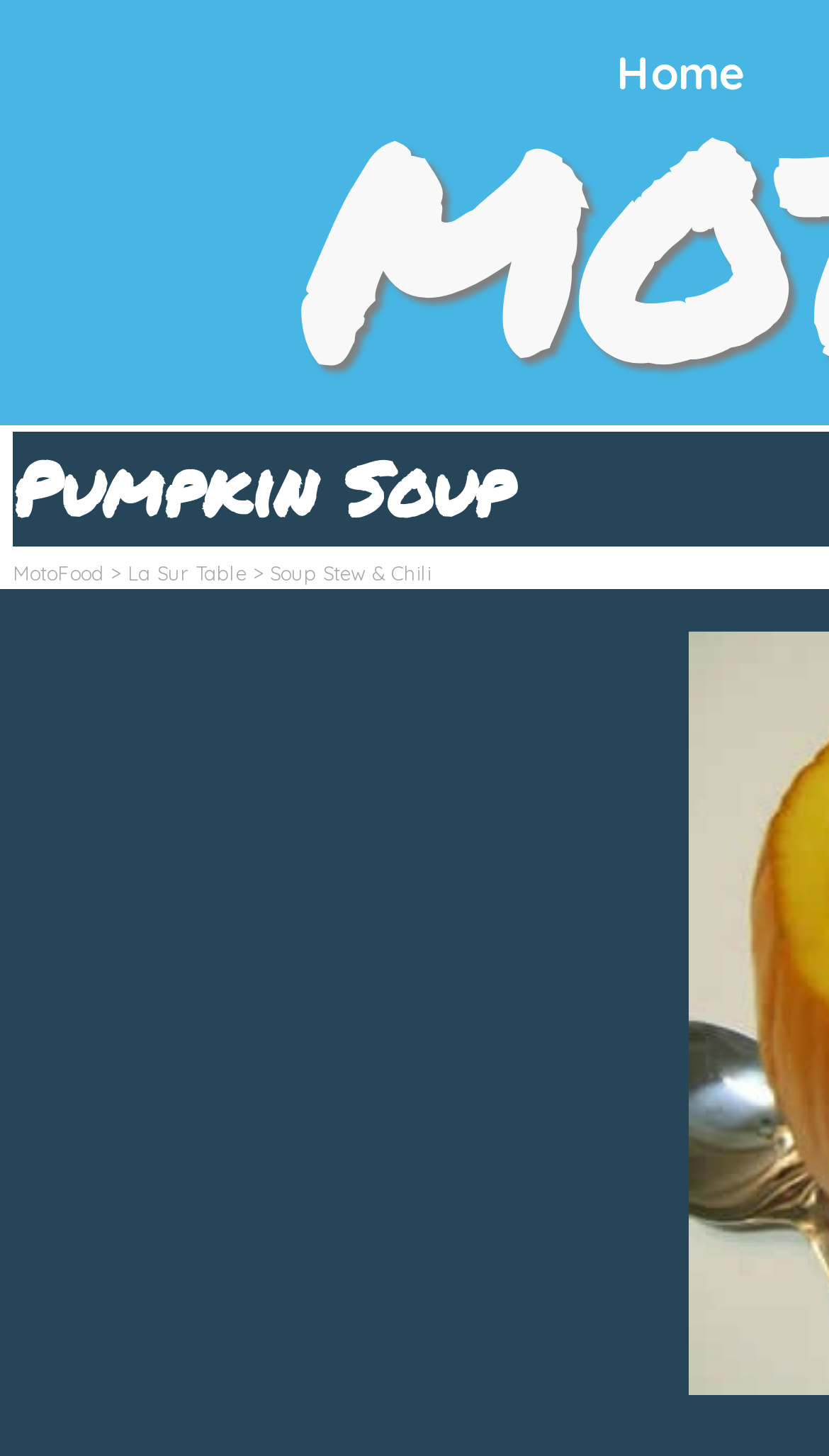Given the description "La Sur Table", provide the bounding box coordinates of the corresponding UI element.

[0.154, 0.383, 0.298, 0.405]